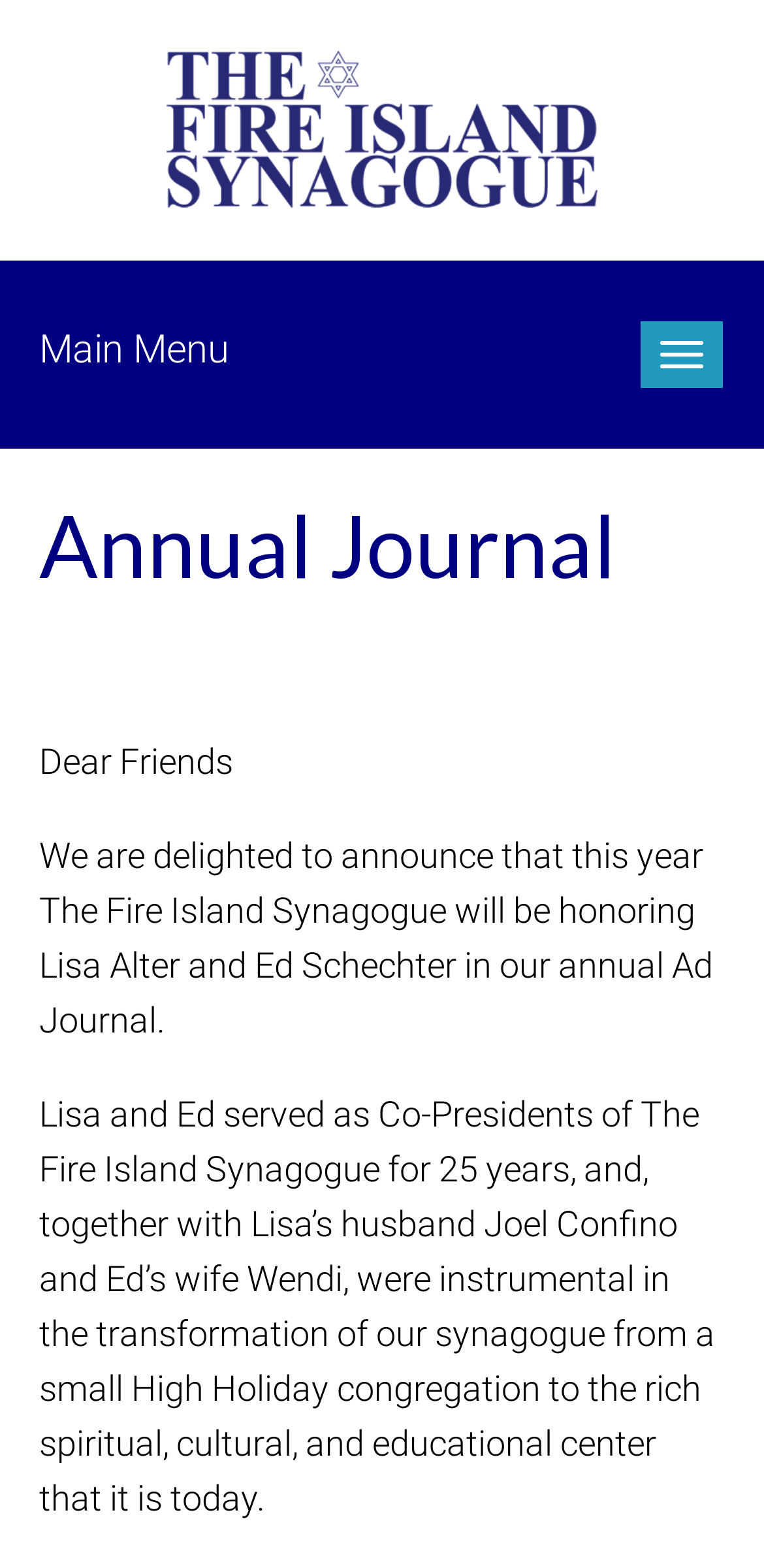Give a concise answer using one word or a phrase to the following question:
What is the role that Lisa and Ed served in the synagogue?

Co-Presidents